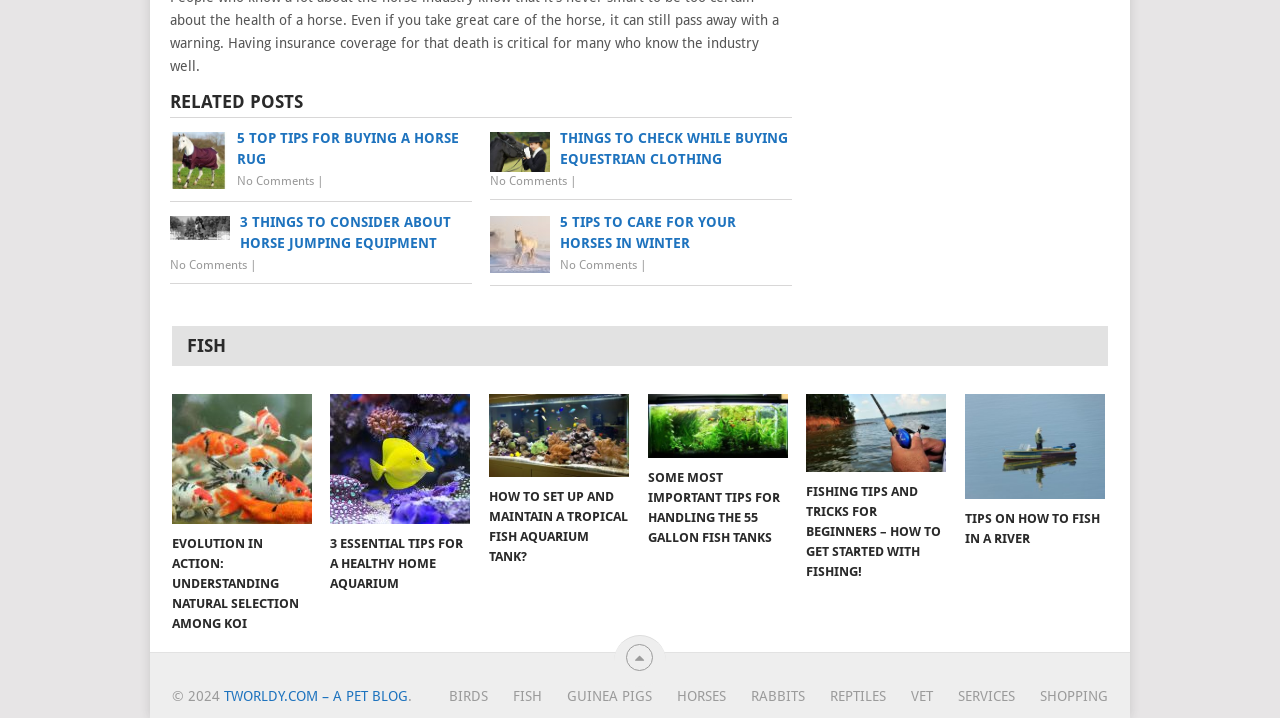Bounding box coordinates are specified in the format (top-left x, top-left y, bottom-right x, bottom-right y). All values are floating point numbers bounded between 0 and 1. Please provide the bounding box coordinate of the region this sentence describes: TWorldy.com – A Pet Blog

[0.175, 0.958, 0.318, 0.98]